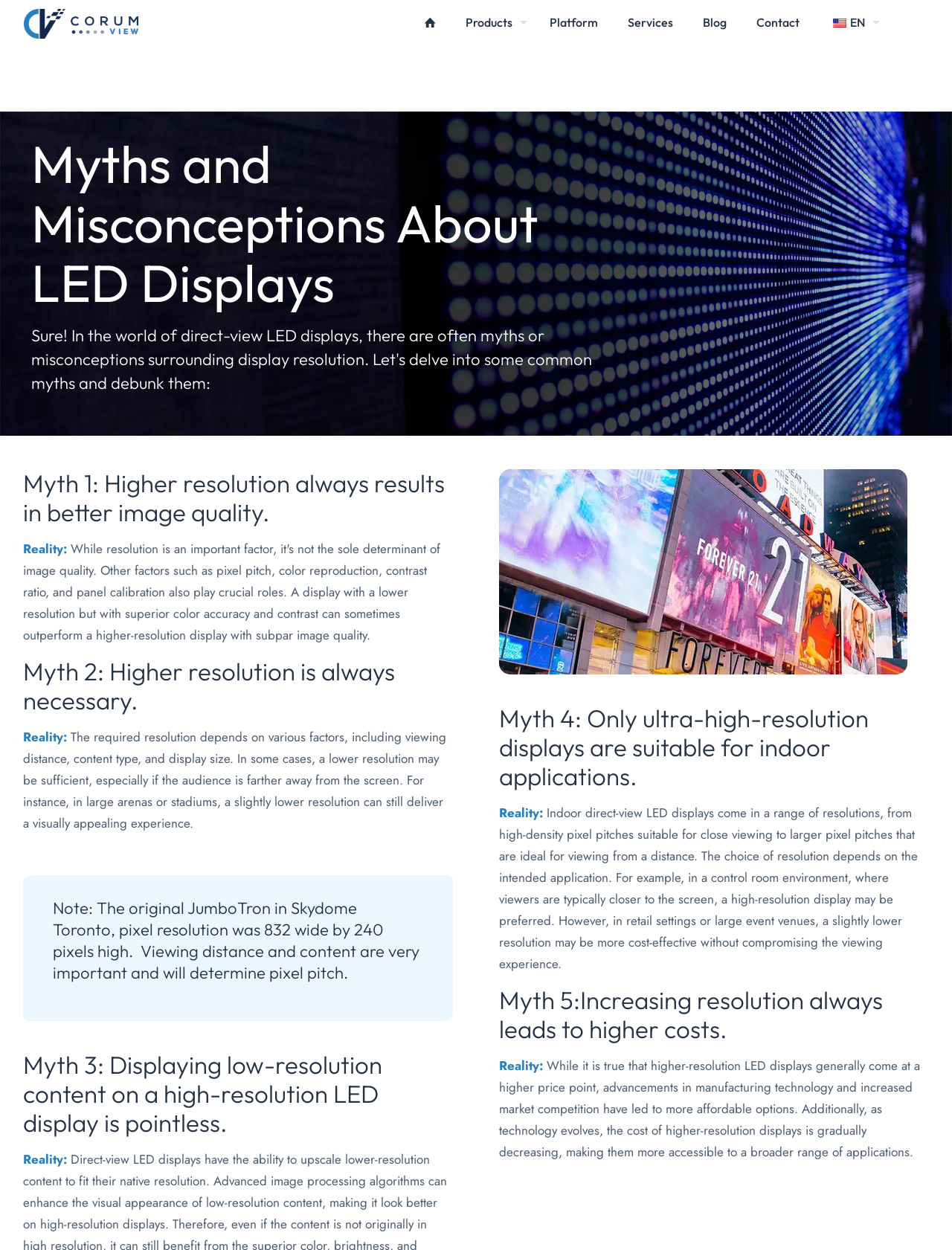Produce a meticulous description of the webpage.

The webpage is about debunking myths and misconceptions surrounding display resolution in direct-view LED displays. At the top left corner, there is a logo of CorumView LED Displays, accompanied by a navigation menu with links to "Products", "Platform", "Services", "Blog", "Contact", and a language selection option. 

Below the navigation menu, there is a header section with a title "Myths and Misconceptions About LED Displays" followed by a brief introduction to the topic. The main content is divided into five sections, each addressing a common myth about LED displays. 

The first myth is about the relationship between resolution and image quality, with a heading and a brief explanation. The second myth discusses the necessity of high resolution, with a heading, a brief explanation, and a longer paragraph providing more details. 

The third myth is about displaying low-resolution content on high-resolution LED displays, with a heading and a brief explanation. The fourth myth concerns the suitability of ultra-high-resolution displays for indoor applications, with a heading, a brief explanation, and a longer paragraph discussing the importance of intended application. 

The fifth and final myth is about the cost of increasing resolution, with a heading, a brief explanation, and a longer paragraph discussing the impact of manufacturing technology and market competition on the affordability of higher-resolution displays. 

Throughout the webpage, there are headings, paragraphs, and static text elements, as well as an image related to LED display myths and misconceptions. The overall structure is organized and easy to follow, with clear headings and concise explanations.